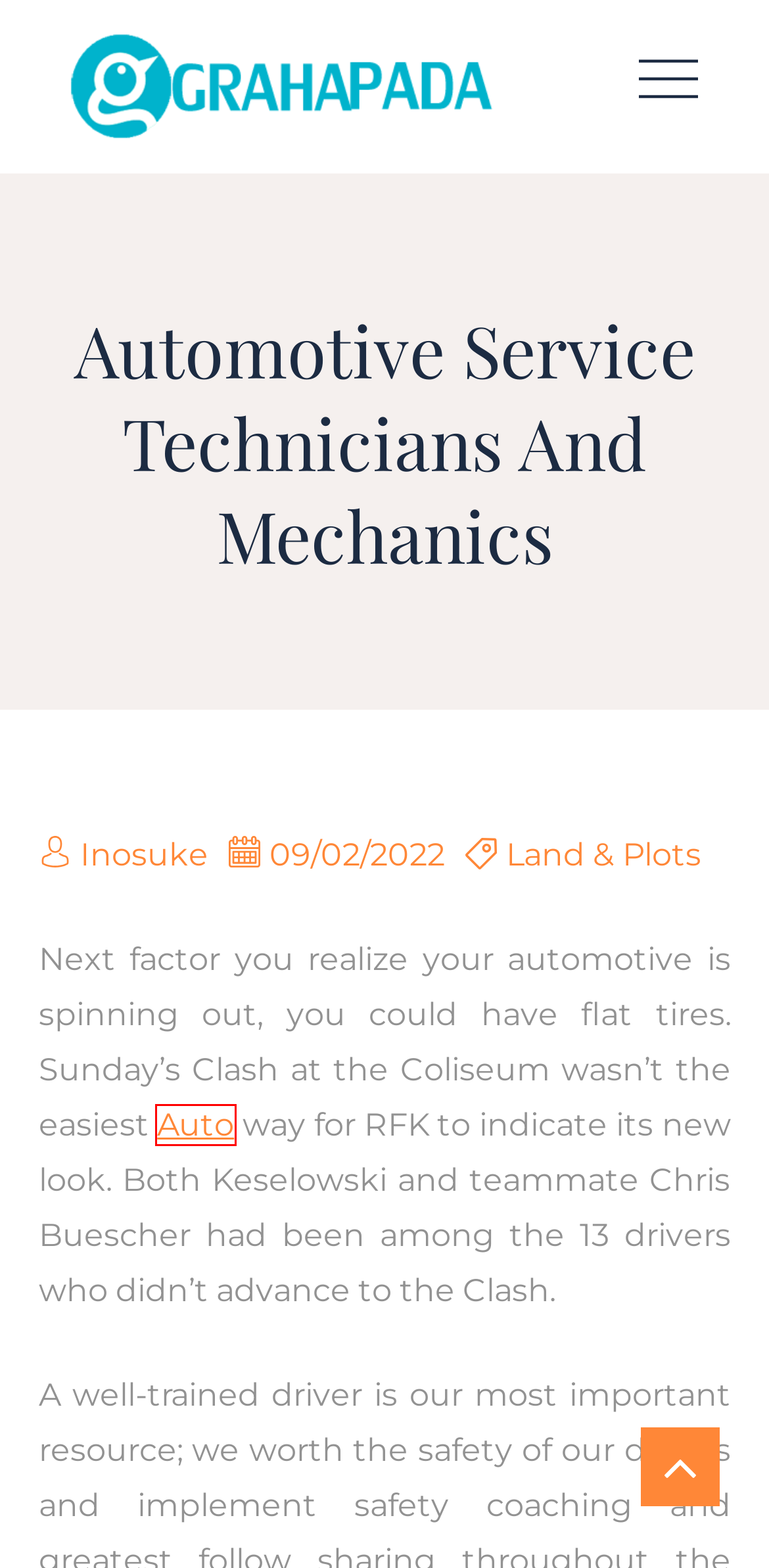You’re provided with a screenshot of a webpage that has a red bounding box around an element. Choose the best matching webpage description for the new page after clicking the element in the red box. The options are:
A. Land & Plots Archives - GP
B. residence Archives - GP
C. MTrends – Automotive News Information
D. education Archives - GP
E. latest Archives - GP
F. agent Archives - GP
G. Contact Us - GP
H. grahapada - GP

C